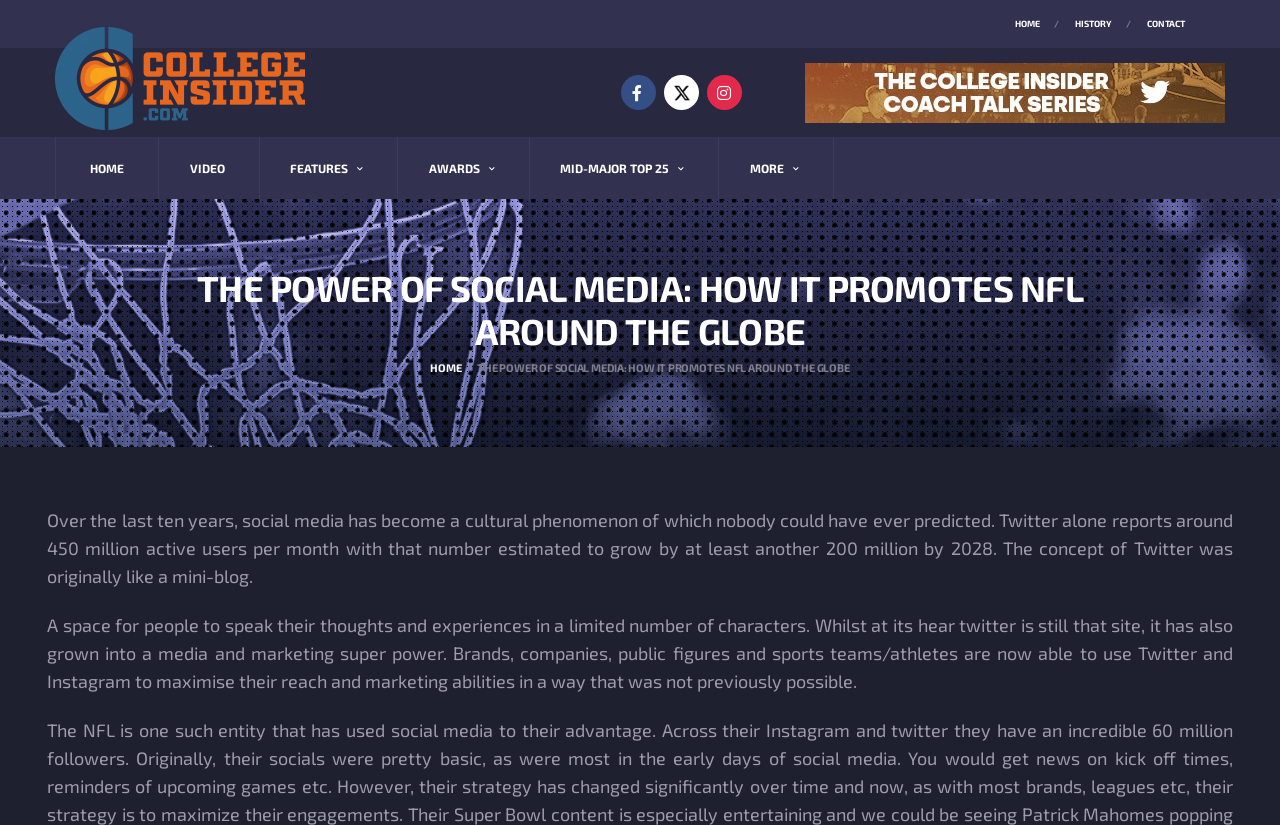What is the purpose of Twitter and Instagram for brands and sports teams?
Please utilize the information in the image to give a detailed response to the question.

This information can be found in the StaticText element with bounding box coordinates [0.037, 0.745, 0.963, 0.839], which states that 'Brands, companies, public figures and sports teams/athletes are now able to use Twitter and Instagram to maximise their reach and marketing abilities in a way that was not previously possible'.